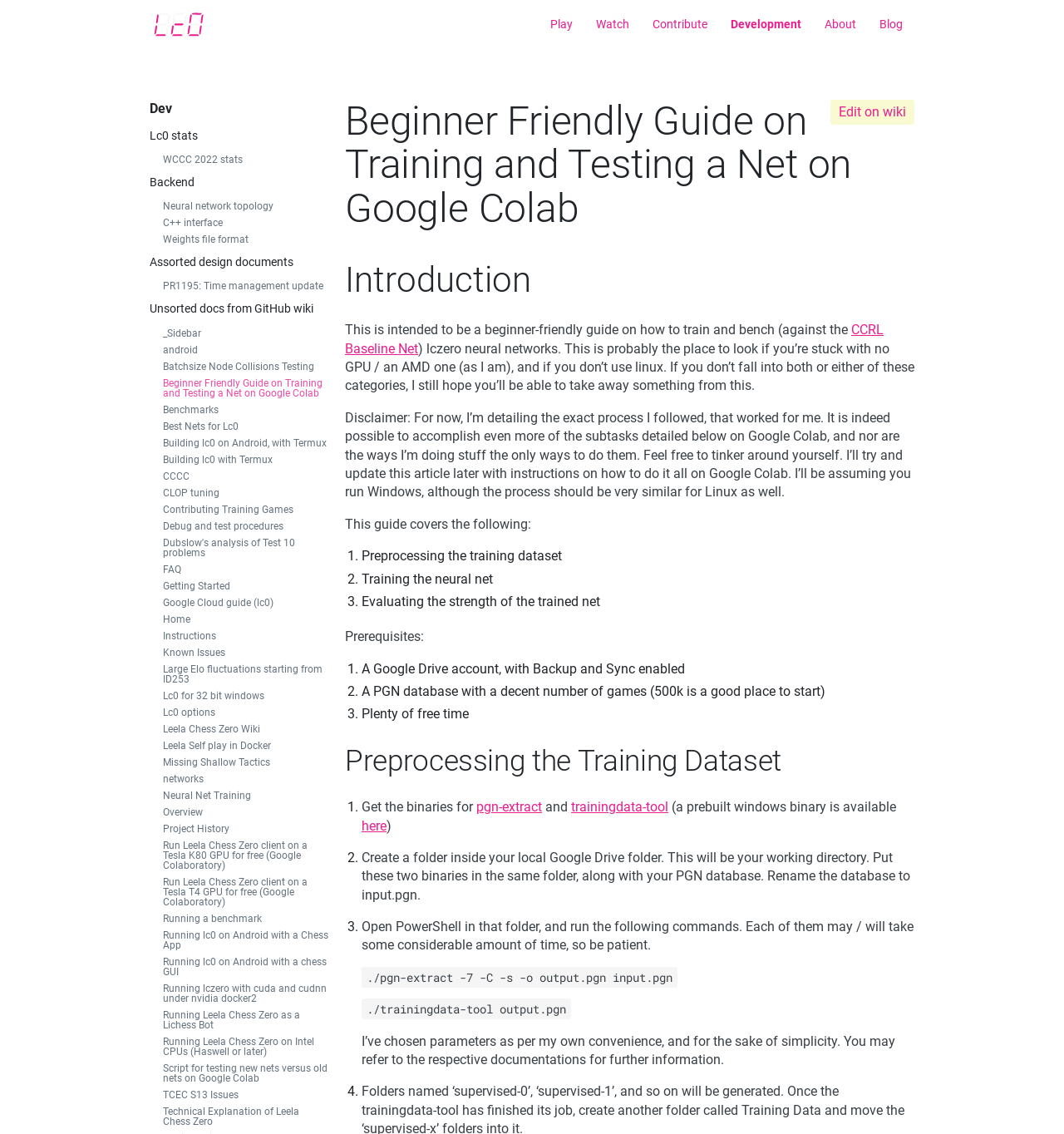Please determine the bounding box coordinates of the element's region to click in order to carry out the following instruction: "Click the 'Logo' link". The coordinates should be four float numbers between 0 and 1, i.e., [left, top, right, bottom].

[0.141, 0.009, 0.195, 0.035]